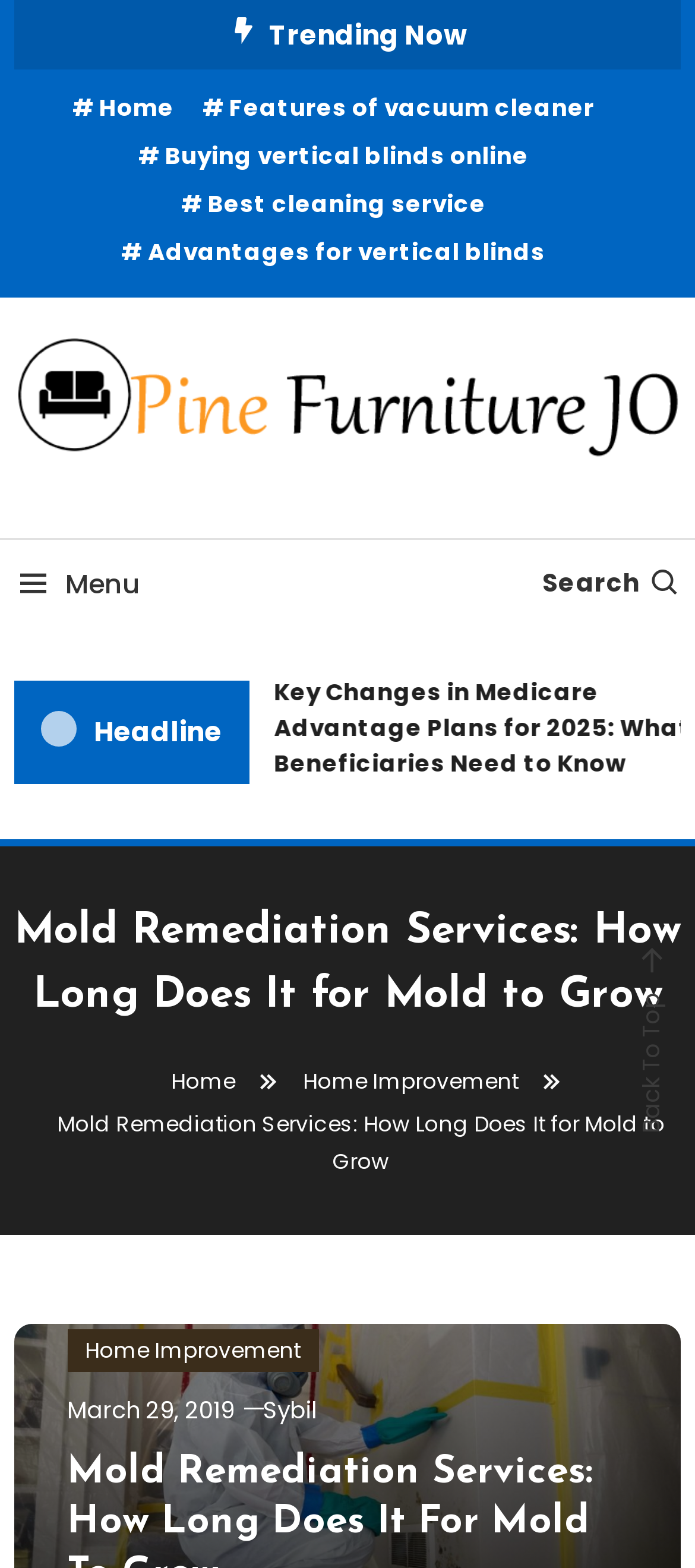Using the information in the image, could you please answer the following question in detail:
How many links are there in the trending now section?

I counted the number of links in the trending now section by looking at the links with IDs 63, 64, 65, 66, and 67. These links are located near the top of the webpage and have similar bounding box coordinates, which suggests that they are part of the same section.